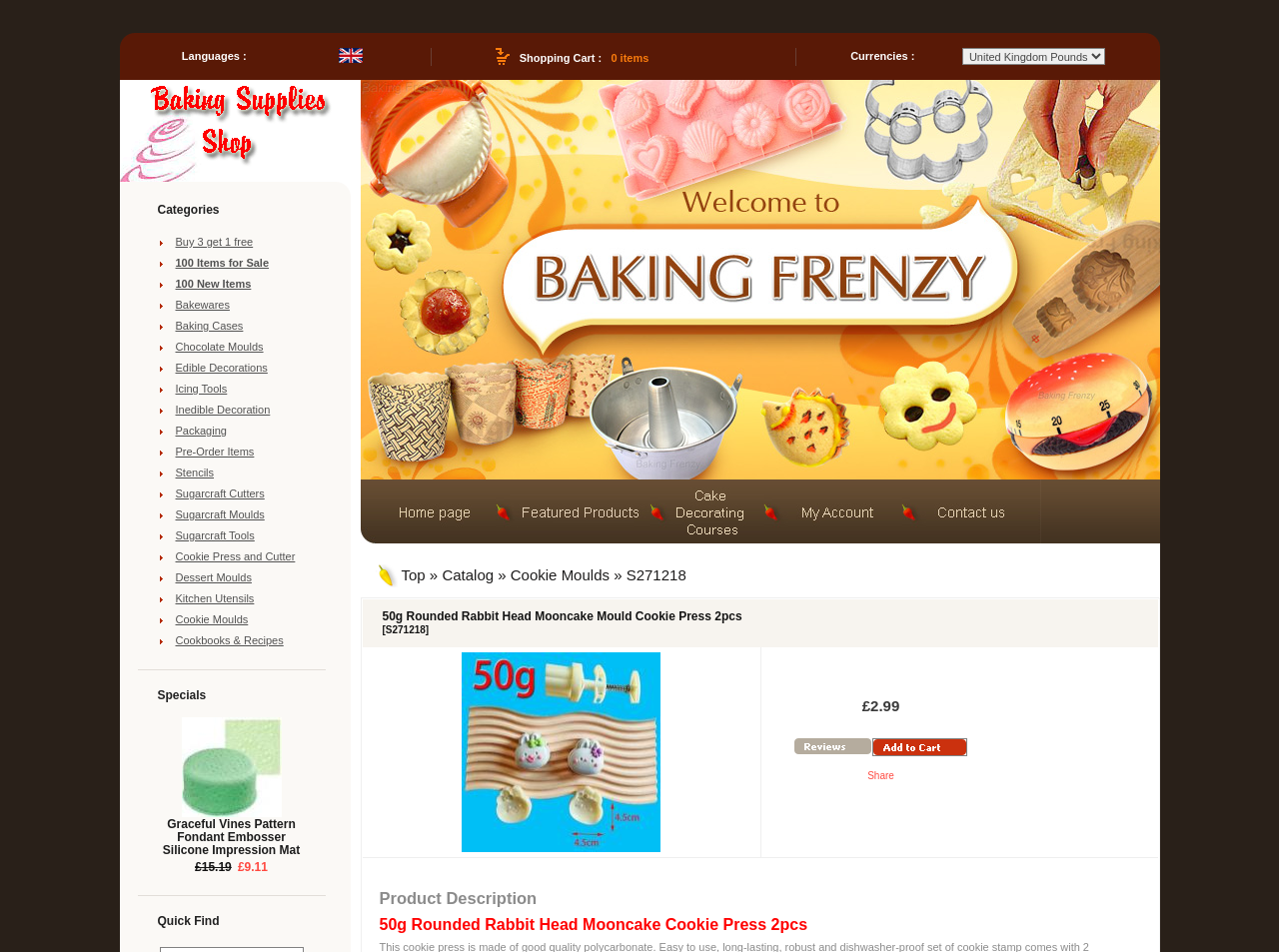Bounding box coordinates should be in the format (top-left x, top-left y, bottom-right x, bottom-right y) and all values should be floating point numbers between 0 and 1. Determine the bounding box coordinate for the UI element described as: October 2021

None